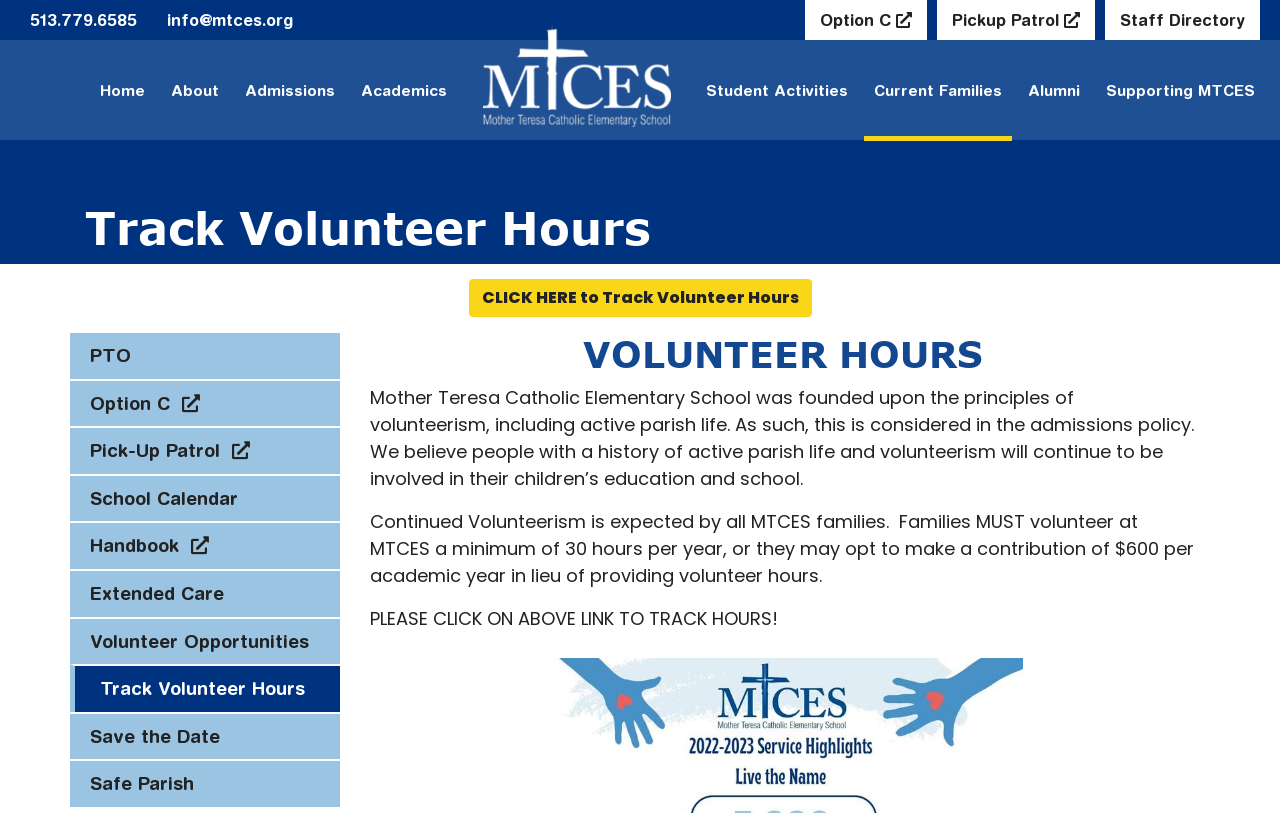Please specify the bounding box coordinates in the format (top-left x, top-left y, bottom-right x, bottom-right y), with all values as floating point numbers between 0 and 1. Identify the bounding box of the UI element described by: alt="MTCES - Website Logo"

[0.37, 0.026, 0.63, 0.149]